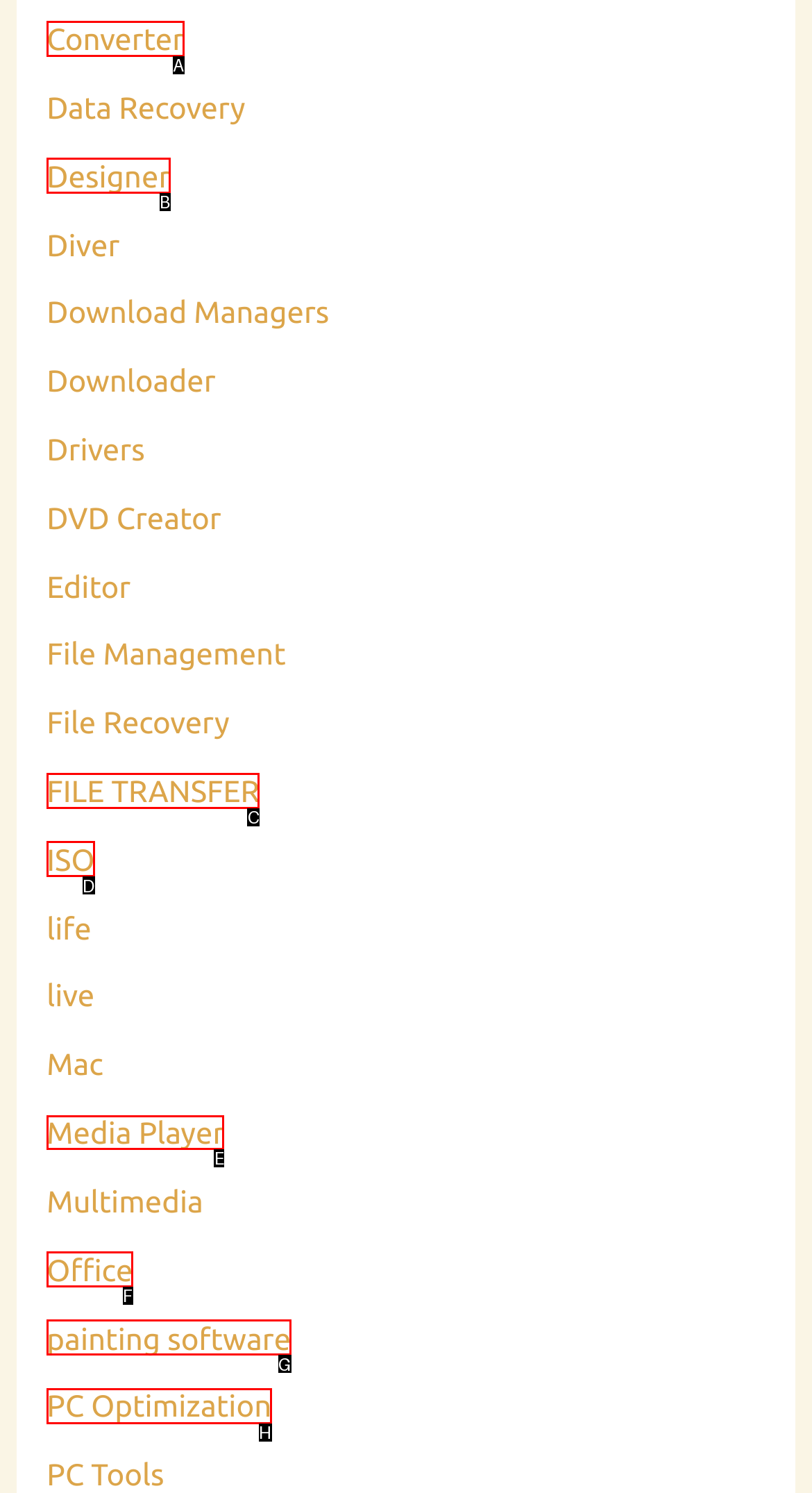Which option should you click on to fulfill this task: View Media Player? Answer with the letter of the correct choice.

E